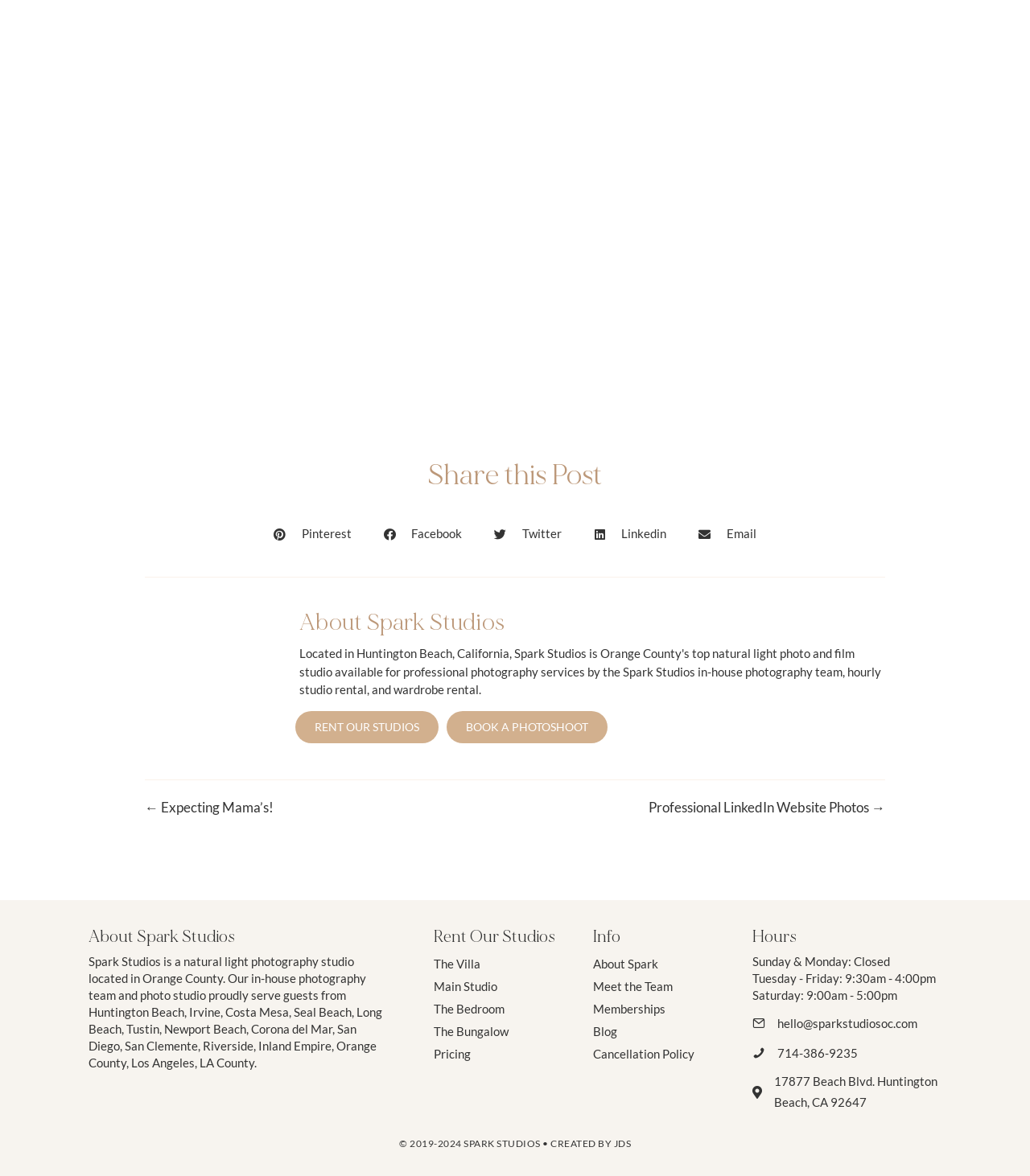Utilize the details in the image to thoroughly answer the following question: Where is Spark Studios located?

I found the answer by looking at the StaticText 'Located in Huntington Beach, California,' which provides the location of Spark Studios.